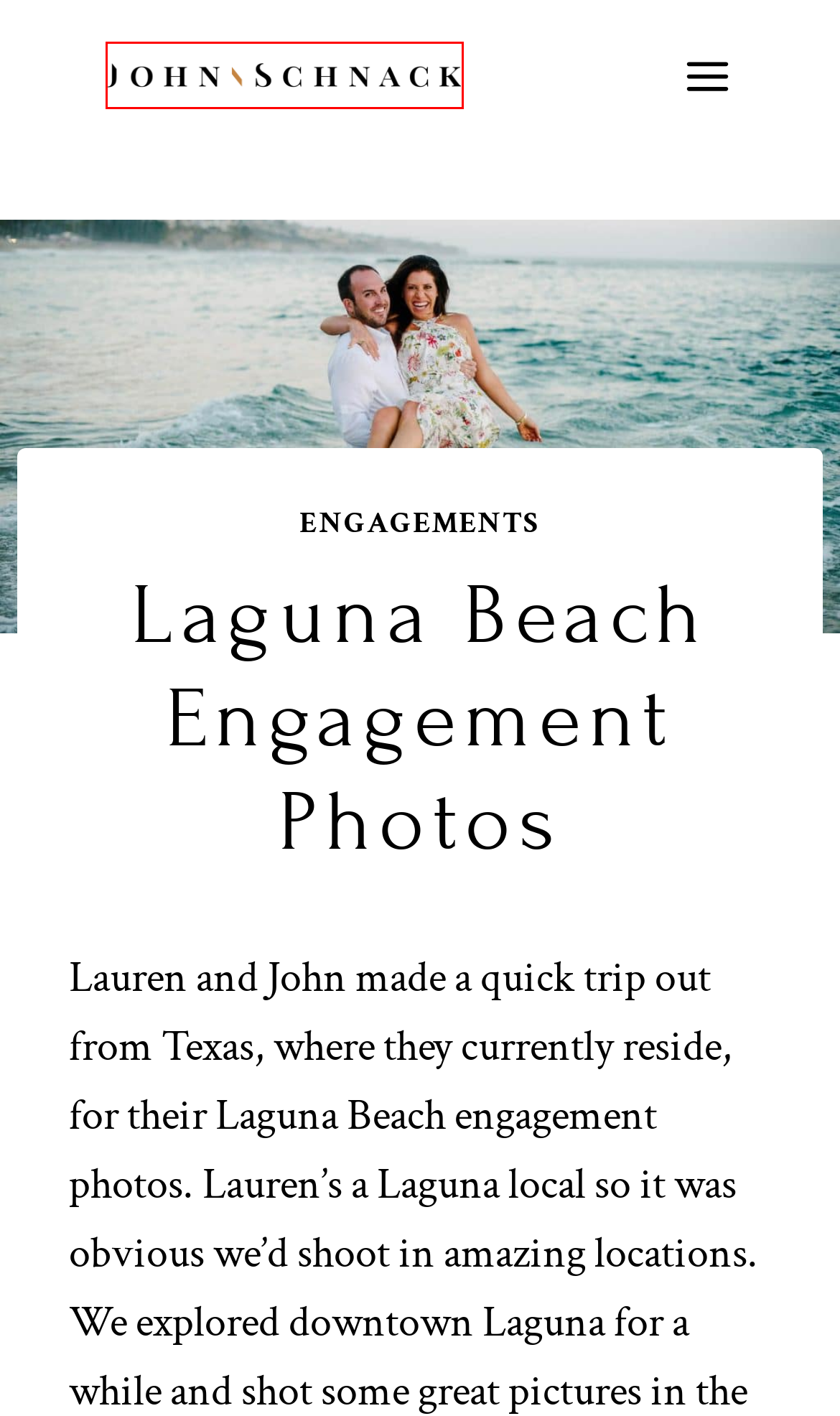Examine the screenshot of the webpage, which includes a red bounding box around an element. Choose the best matching webpage description for the page that will be displayed after clicking the element inside the red bounding box. Here are the candidates:
A. John Schnack Photography - About
B. The Ultimate Guide to Amazing Catalina Island Engagement Photos
C. John Schnack Photography - Portfolio
D. Timeless Wedding Photographer in California | John Schnack Photography
E. Stanford University Photo Spots
F. Belmont Park Engagement Photos : Roller Coaster Engagement Shoot
G. Anza Borrego State Park Wedding
H. Engagements Archives - John Schnack Photography : Timeless Wedding Photographer in California

D